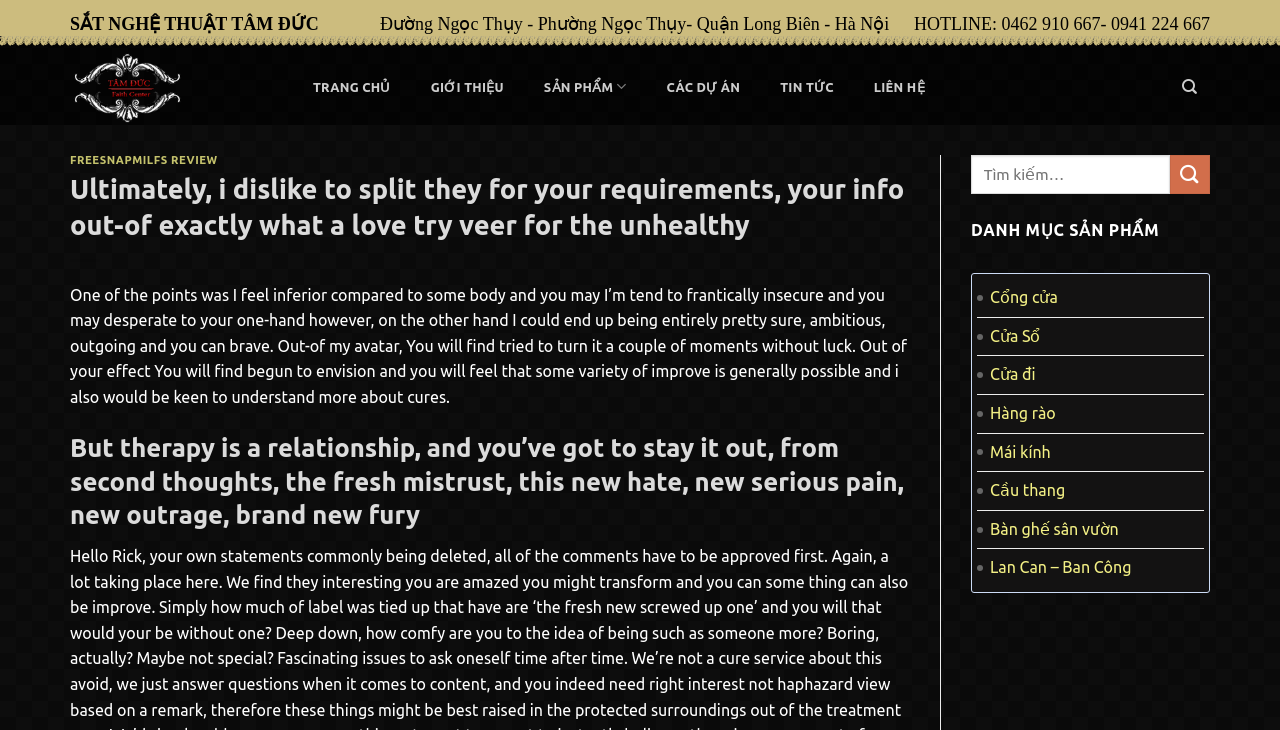Please find the bounding box for the UI element described by: "aria-label="Submit"".

[0.914, 0.212, 0.945, 0.266]